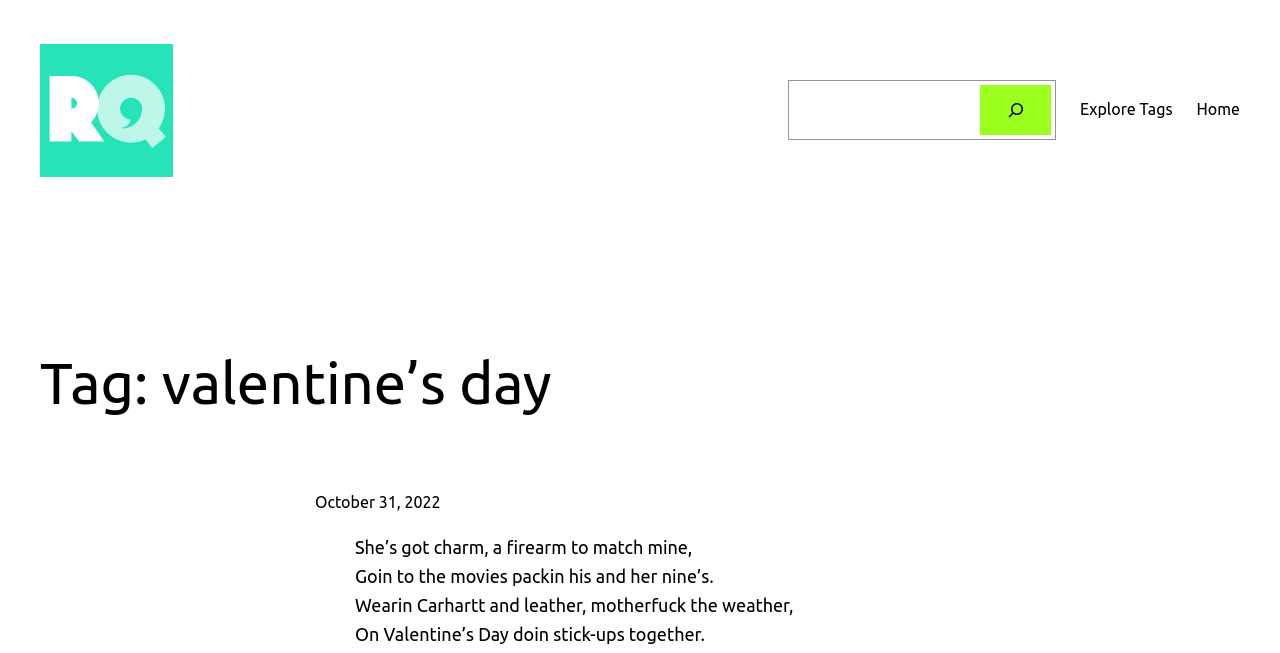Given the description "name="input_1" placeholder="Last Name*"", determine the bounding box of the corresponding UI element.

None